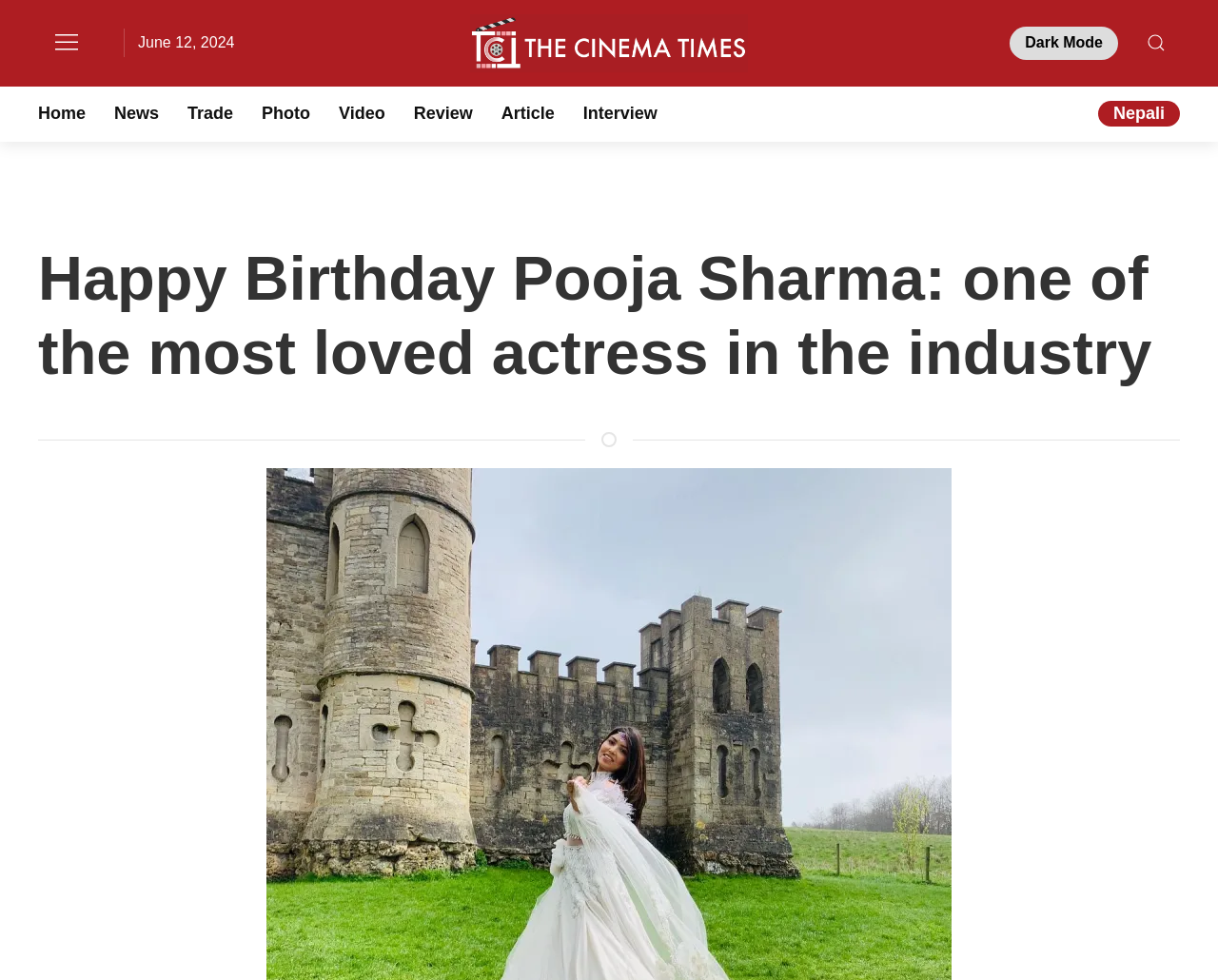Answer succinctly with a single word or phrase:
How many navigation links are available on the top?

9